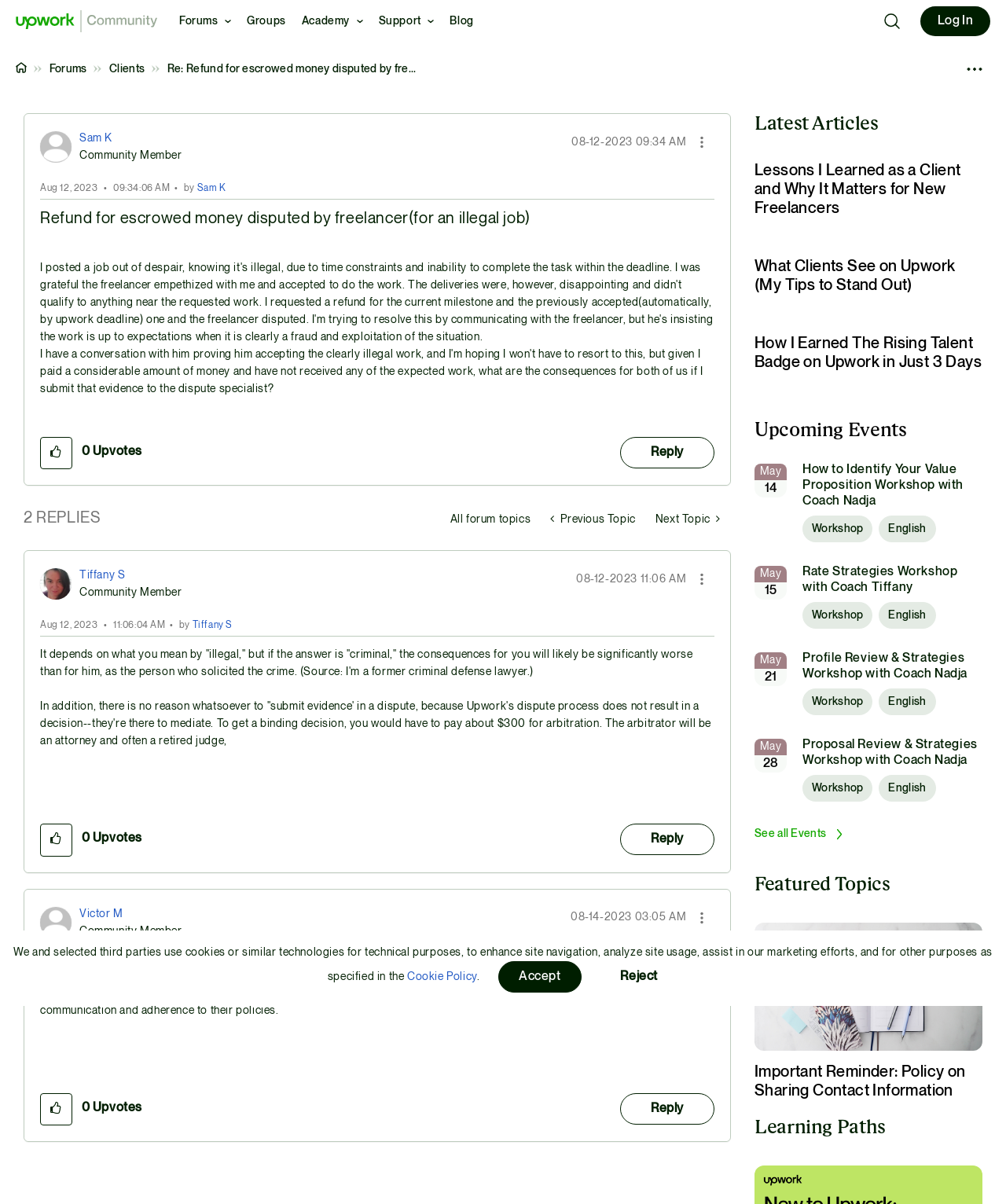Provide the bounding box coordinates of the area you need to click to execute the following instruction: "Reply to Refund for escrowed money disputed by freelancer(for an illegal job) post".

[0.616, 0.363, 0.71, 0.389]